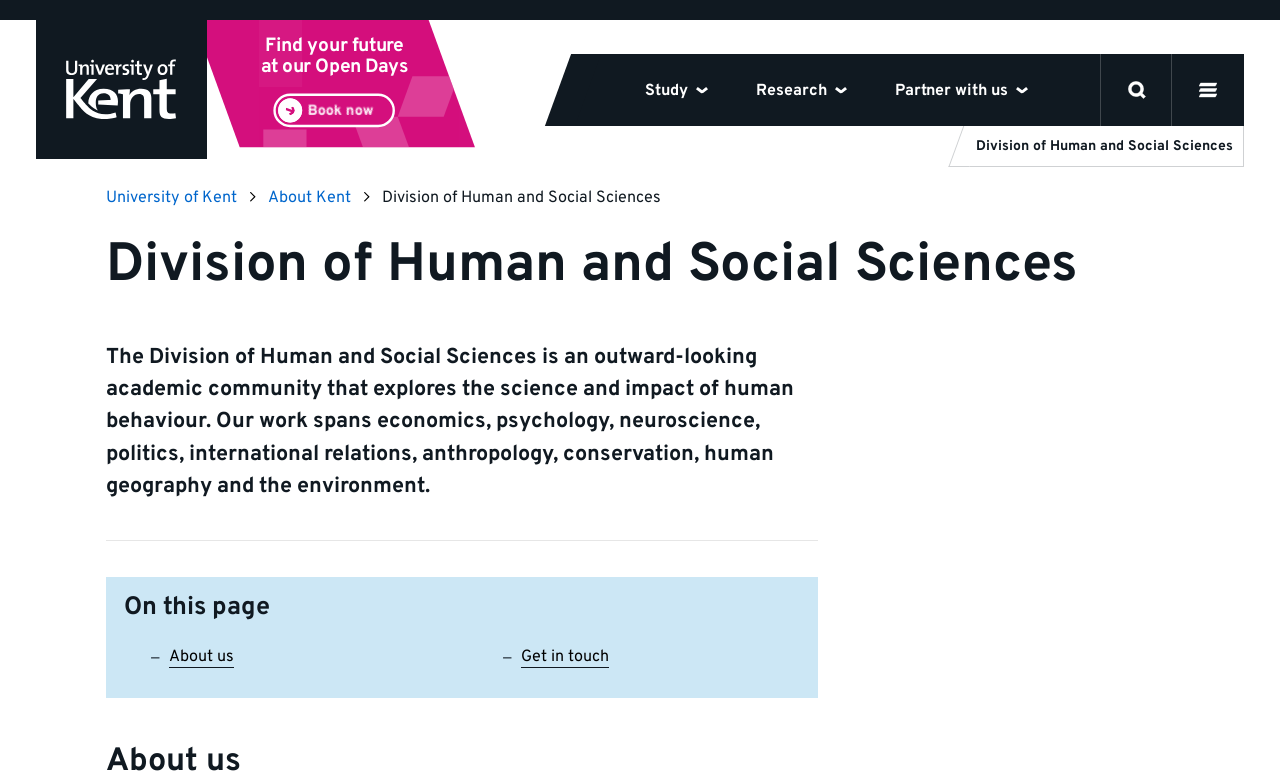Examine the image and give a thorough answer to the following question:
What is the title of the section below the navigation bar?

I looked at the section below the navigation bar and saw that it has a title 'Find your future' followed by 'at our Open Days'.